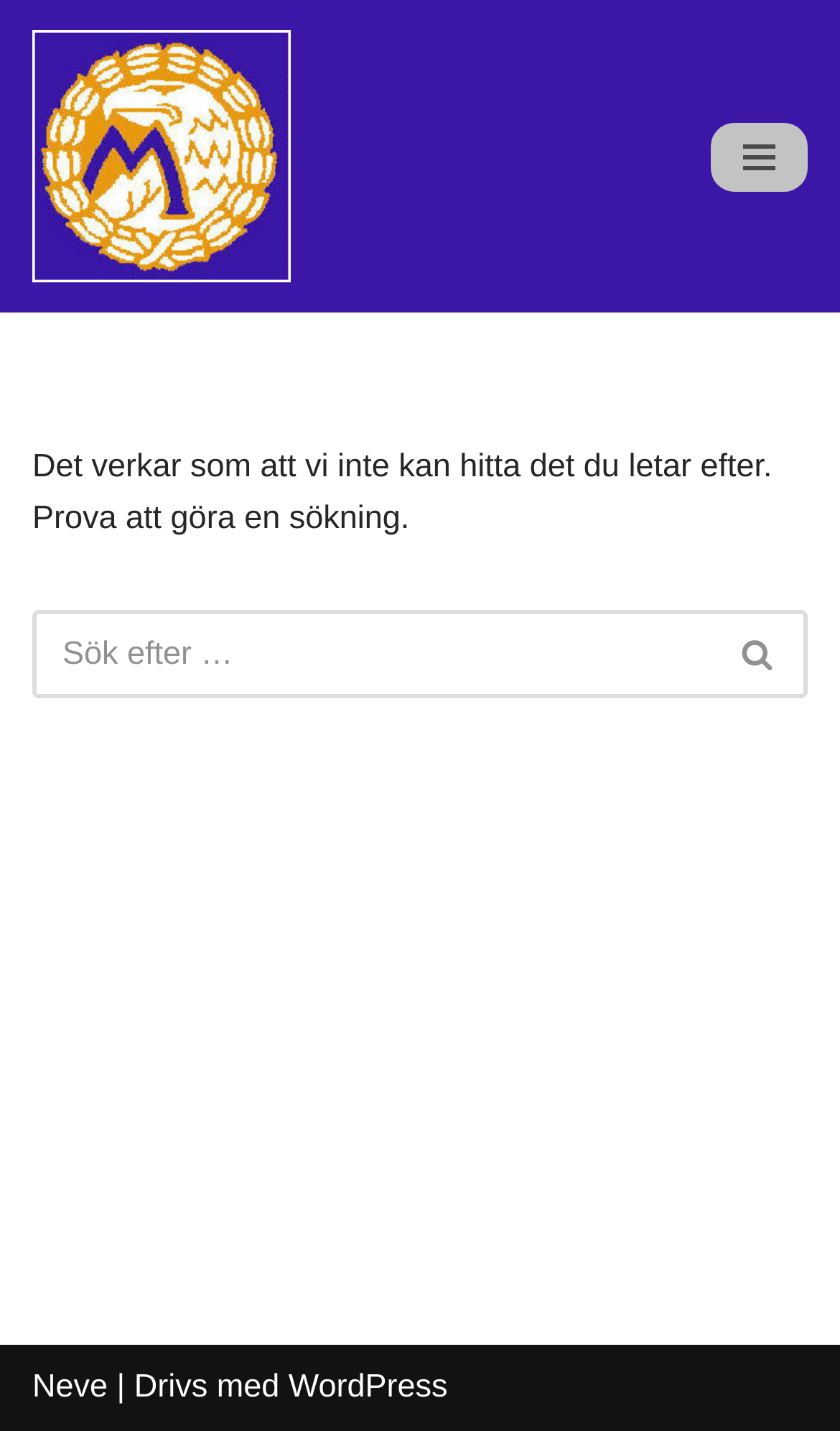How many links are present in the footer section?
Please respond to the question thoroughly and include all relevant details.

The footer section is located at the bottom of the webpage, and it contains three links: 'Neve', 'WordPress', and a link with the text '| Drivs med' which means 'Powered by' in Swedish.